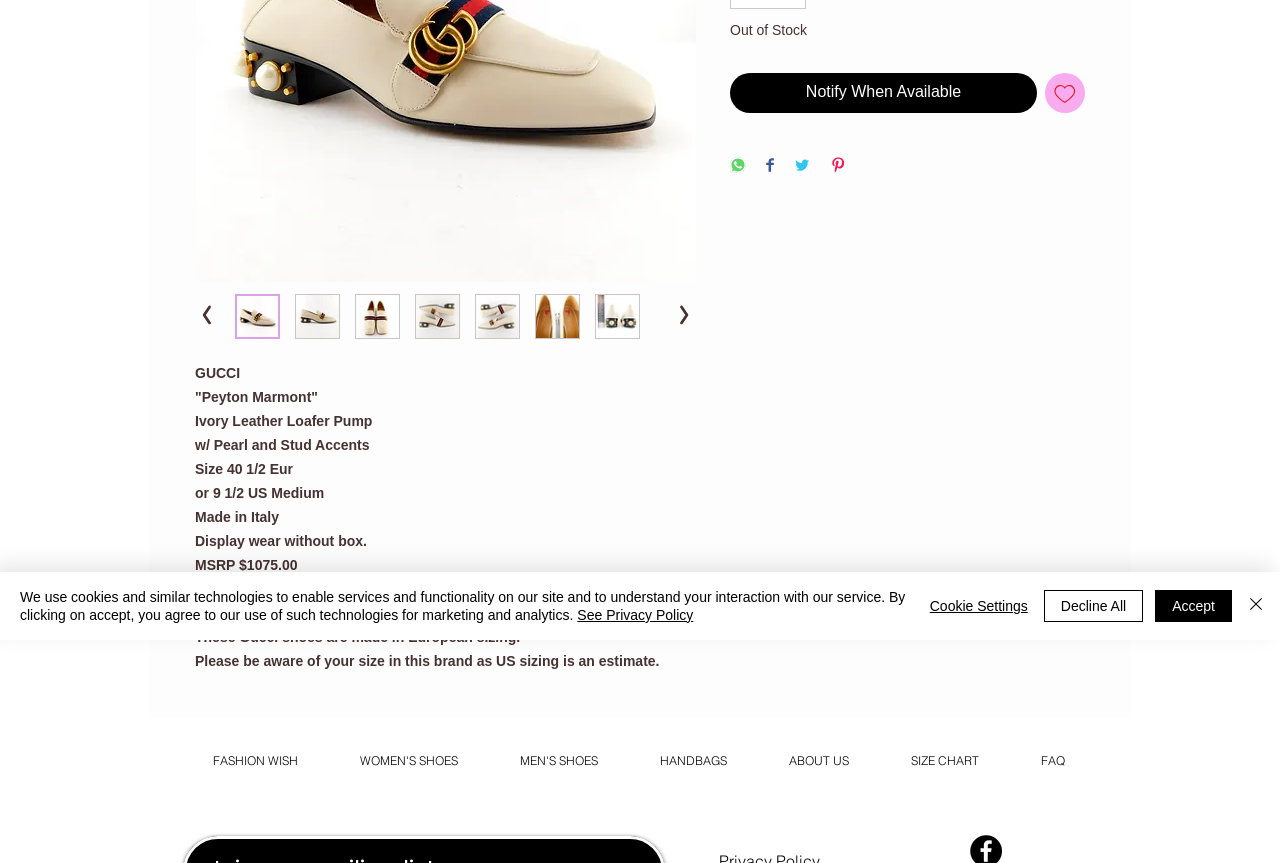Calculate the bounding box coordinates of the UI element given the description: "HANDBAGS".

[0.491, 0.85, 0.592, 0.913]